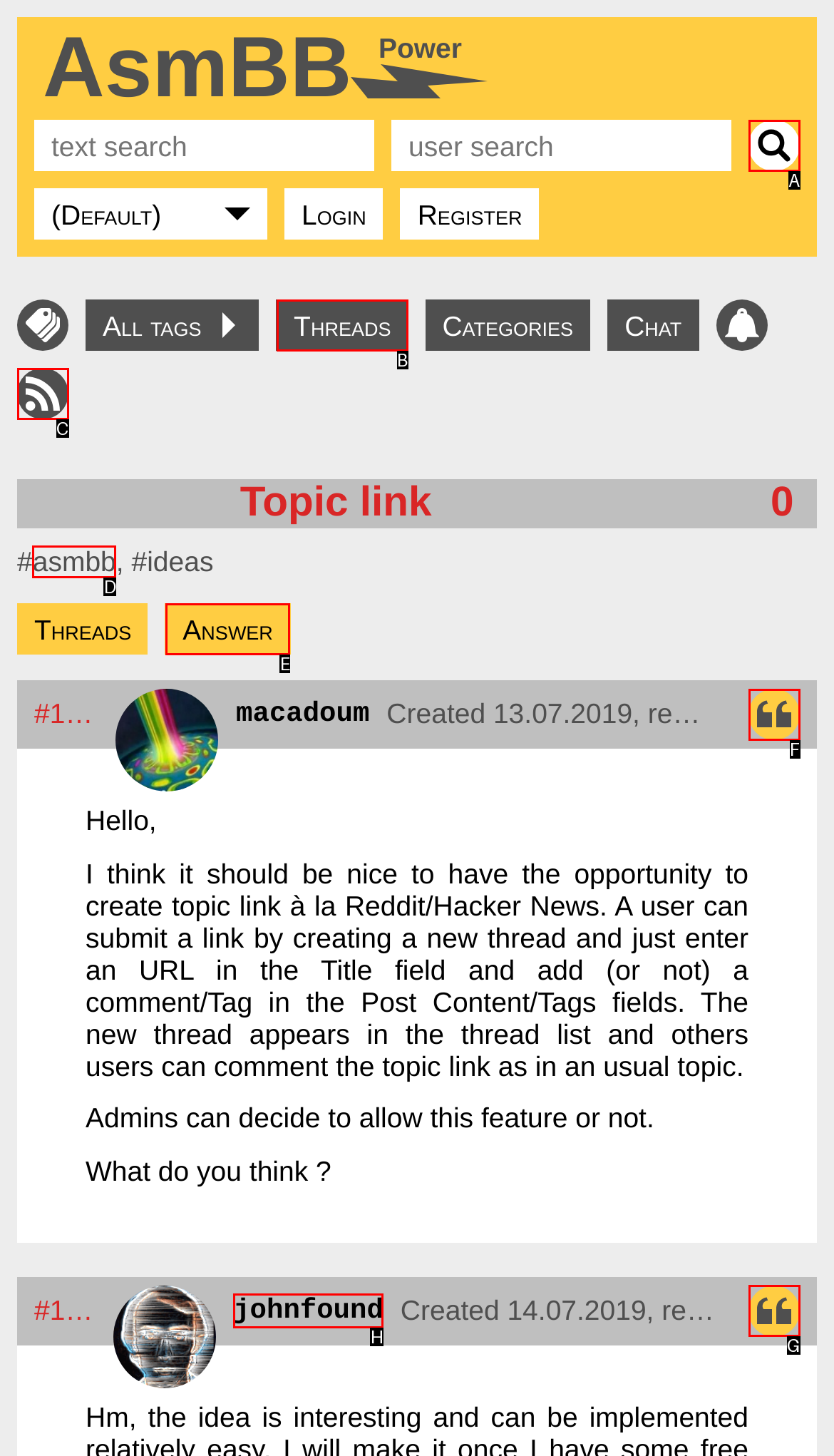Determine the HTML element that best matches this description: name="s" placeholder="type here to search.." from the given choices. Respond with the corresponding letter.

None